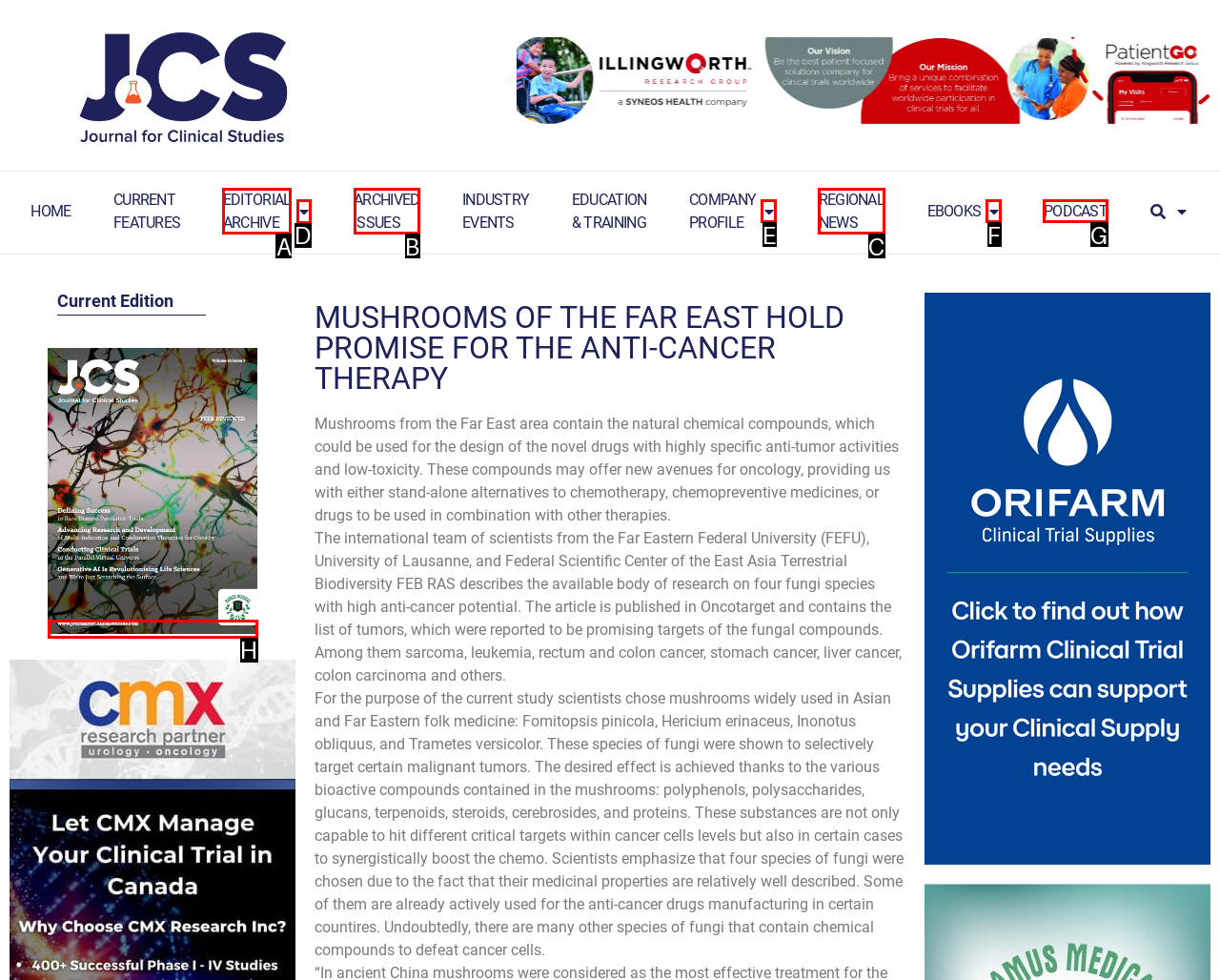Identify the HTML element you need to click to achieve the task: View ABOUT. Respond with the corresponding letter of the option.

None